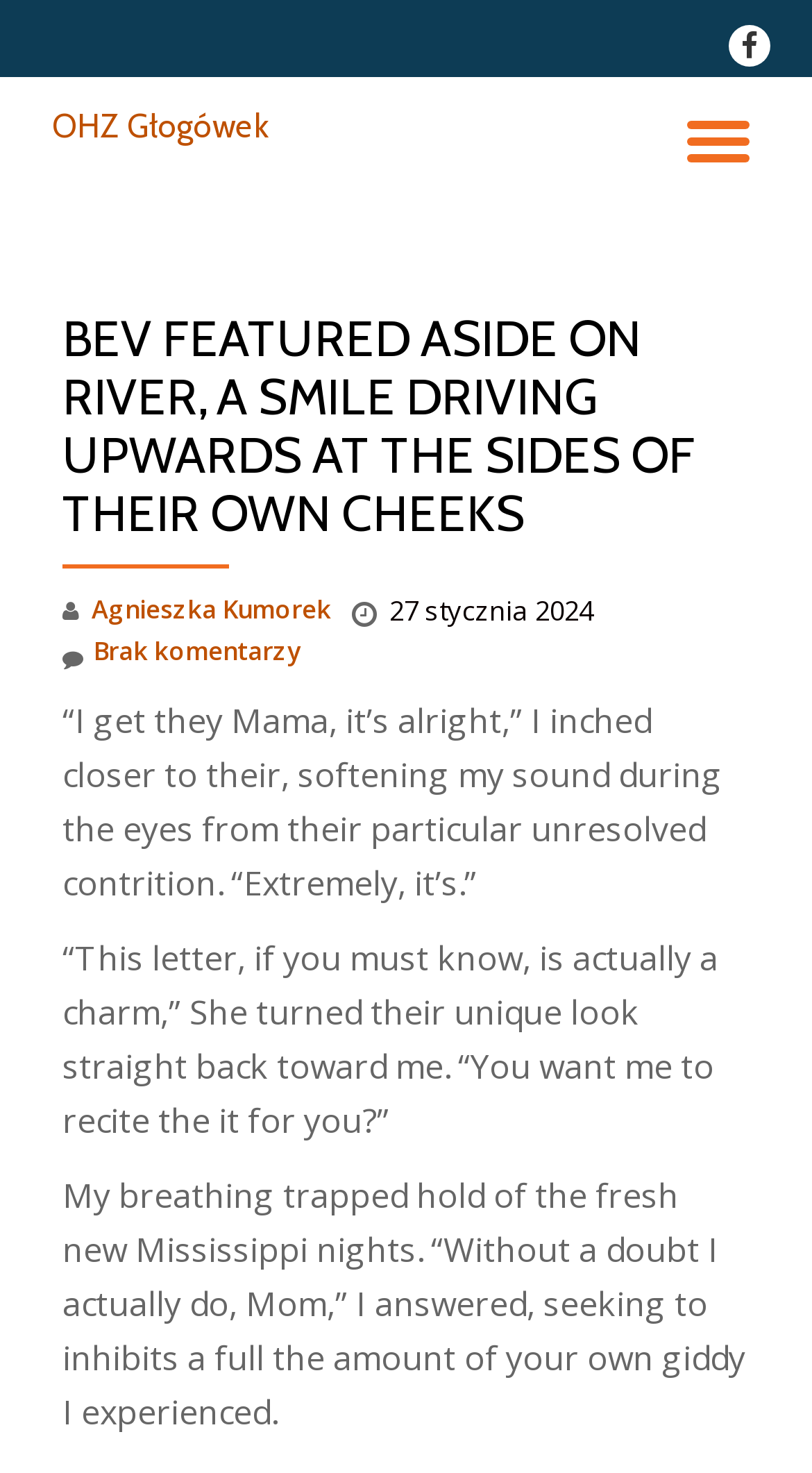Give a one-word or short-phrase answer to the following question: 
What is the name of the Facebook link?

fa-facebook